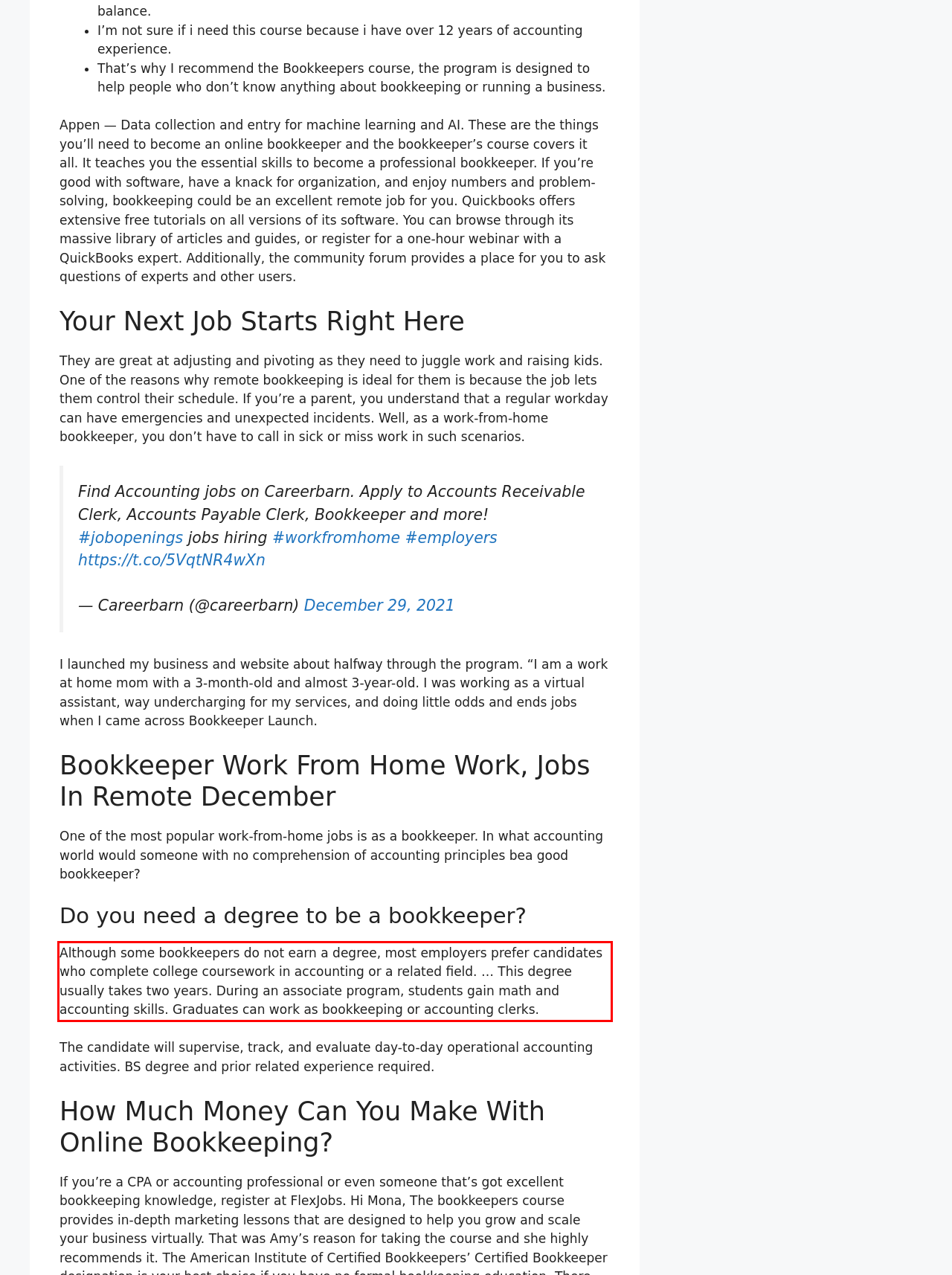Please perform OCR on the UI element surrounded by the red bounding box in the given webpage screenshot and extract its text content.

Although some bookkeepers do not earn a degree, most employers prefer candidates who complete college coursework in accounting or a related field. … This degree usually takes two years. During an associate program, students gain math and accounting skills. Graduates can work as bookkeeping or accounting clerks.